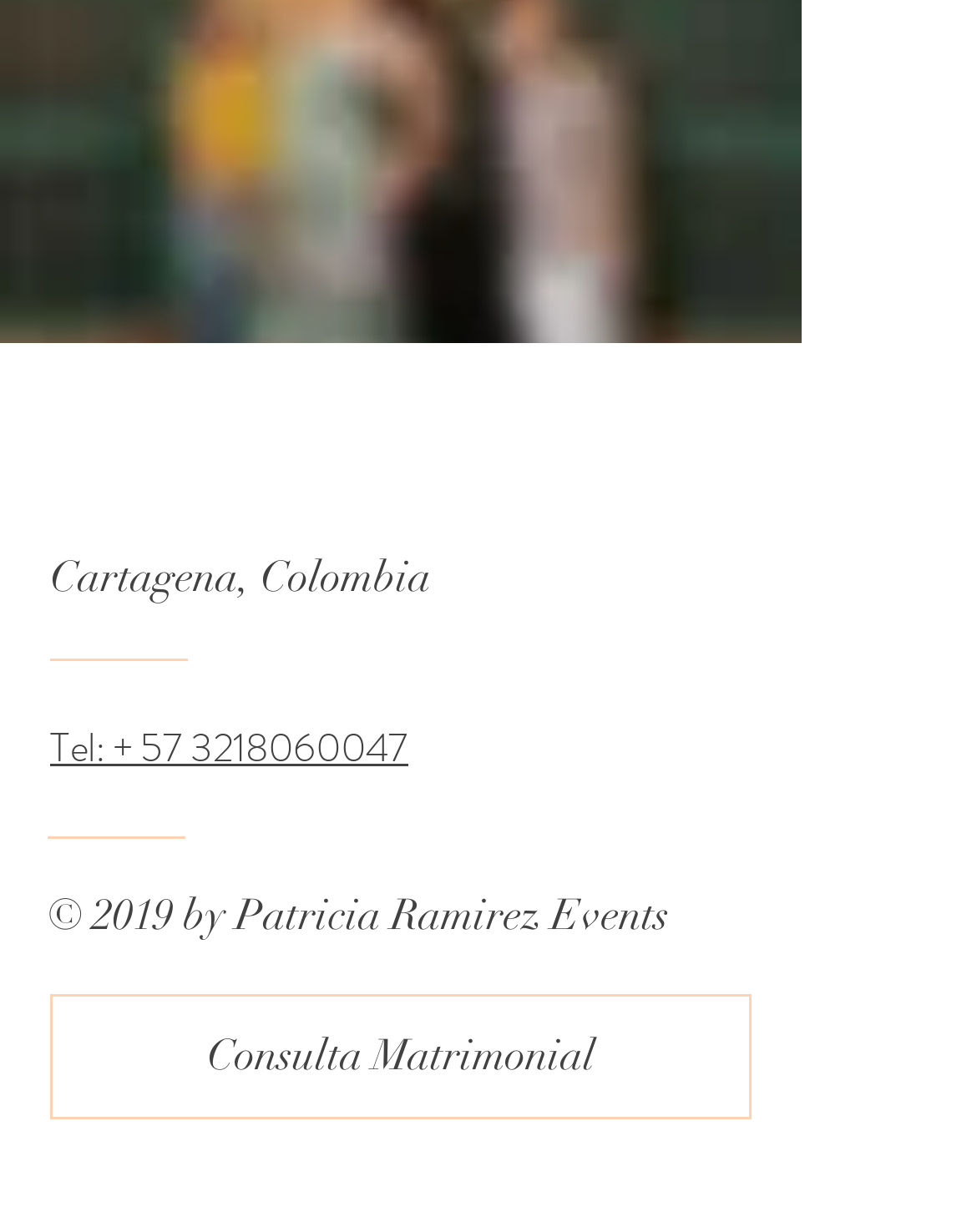Provide the bounding box coordinates in the format (top-left x, top-left y, bottom-right x, bottom-right y). All values are floating point numbers between 0 and 1. Determine the bounding box coordinate of the UI element described as: Tel: + 57 3218060047

[0.051, 0.584, 0.418, 0.631]